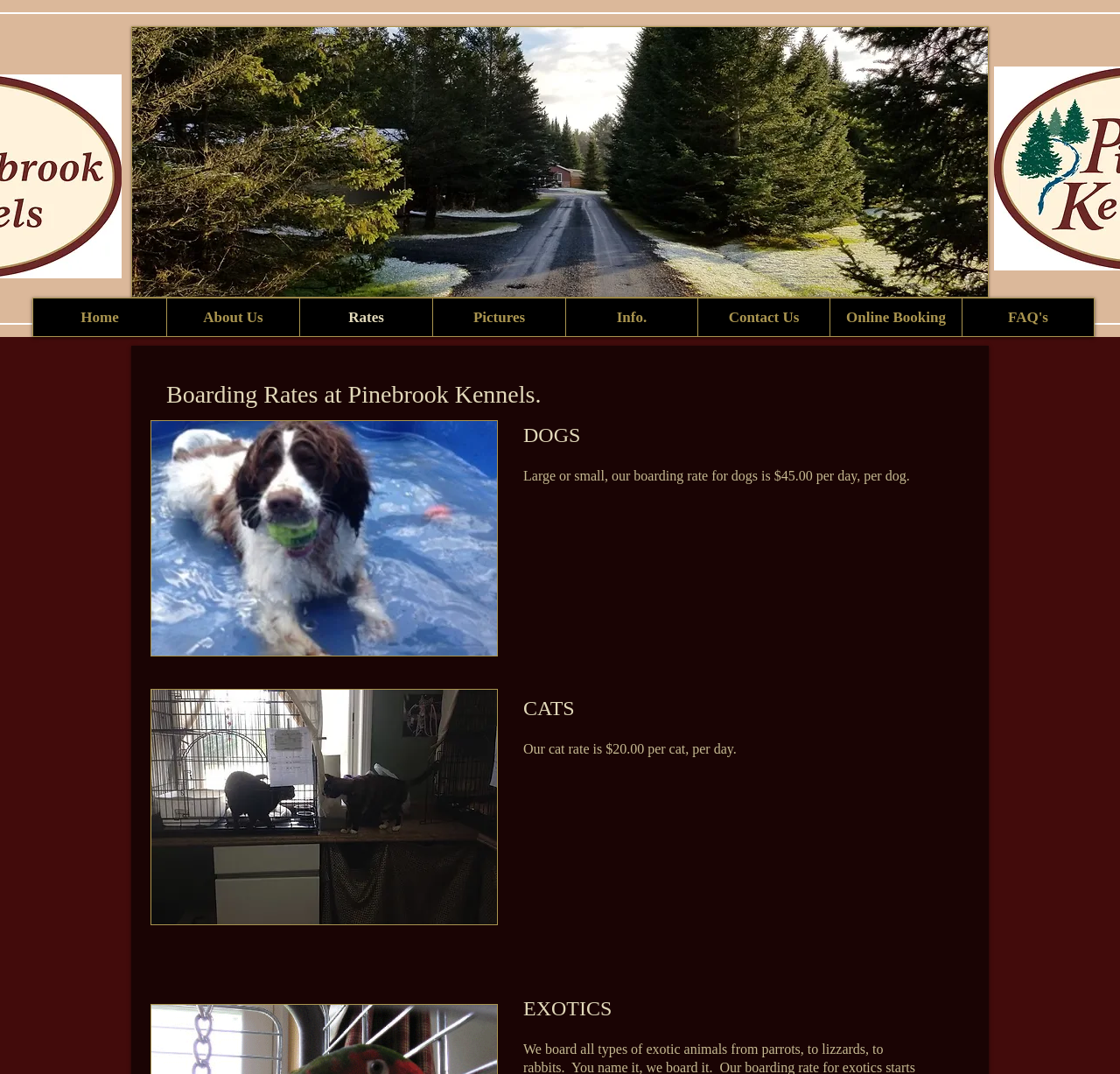Offer a meticulous caption that includes all visible features of the webpage.

This webpage is about Pinebrook Kennels, a dog boarding facility in Milton, Vermont. At the top of the page, there is a slideshow gallery with navigation buttons on either side, allowing users to browse through images. Below the slideshow, there is a navigation menu with links to different sections of the website, including Home, About Us, Rates, Pictures, Info., Contact Us, Online Booking, and FAQ's.

The main content of the page is focused on the boarding rates for different types of pets. There is a heading that reads "Boarding Rates at Pinebrook Kennels." Below this heading, there are two images, one on top of the other, displaying pictures of dogs.

The page then lists the rates for dogs, which is $45.00 per day, per dog. This information is presented in a clear and concise manner. Following the dog rates, there are several empty headings, which may be used for formatting purposes.

Next, the page lists the rates for cats, which is $20.00 per cat, per day. Again, this information is presented in a clear and concise manner. Finally, there is a section for exotic pets, although the rates for this category are not specified.

Throughout the page, there are several empty headings, which may be used for formatting purposes. Overall, the webpage is well-organized and easy to navigate, with clear and concise information about the boarding rates for different types of pets at Pinebrook Kennels.